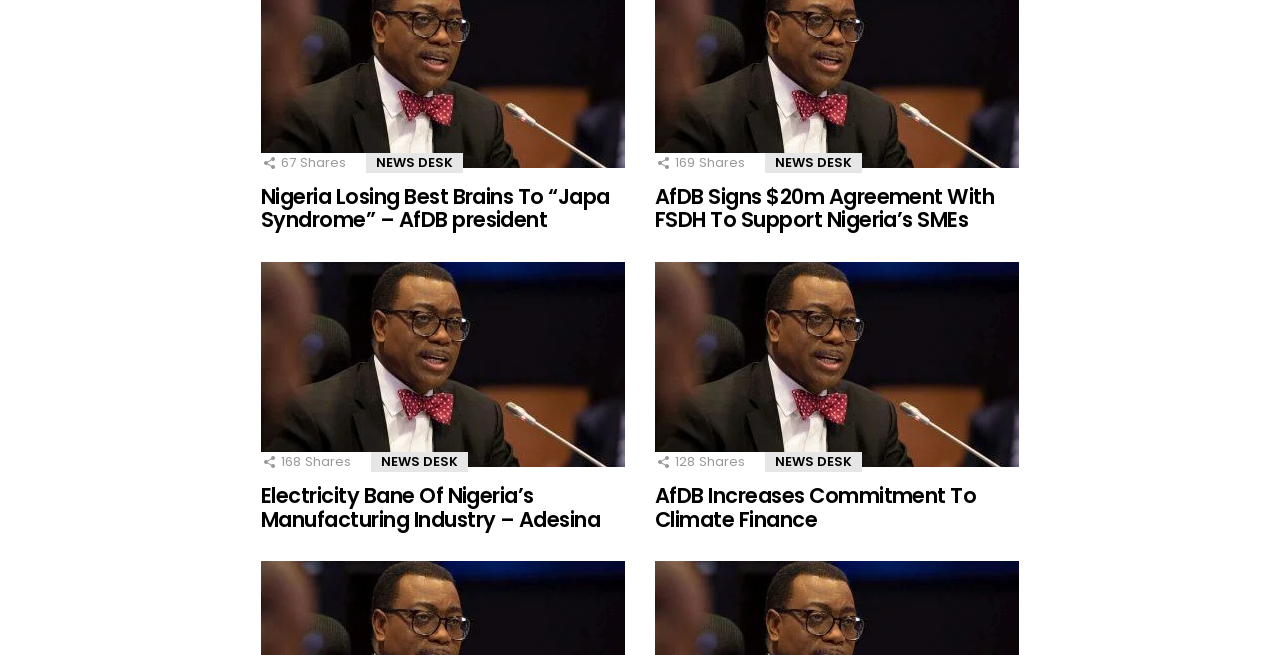Identify the coordinates of the bounding box for the element that must be clicked to accomplish the instruction: "Read the article about Nigeria Losing Best Brains To “Japa Syndrome”".

[0.204, 0.278, 0.476, 0.358]